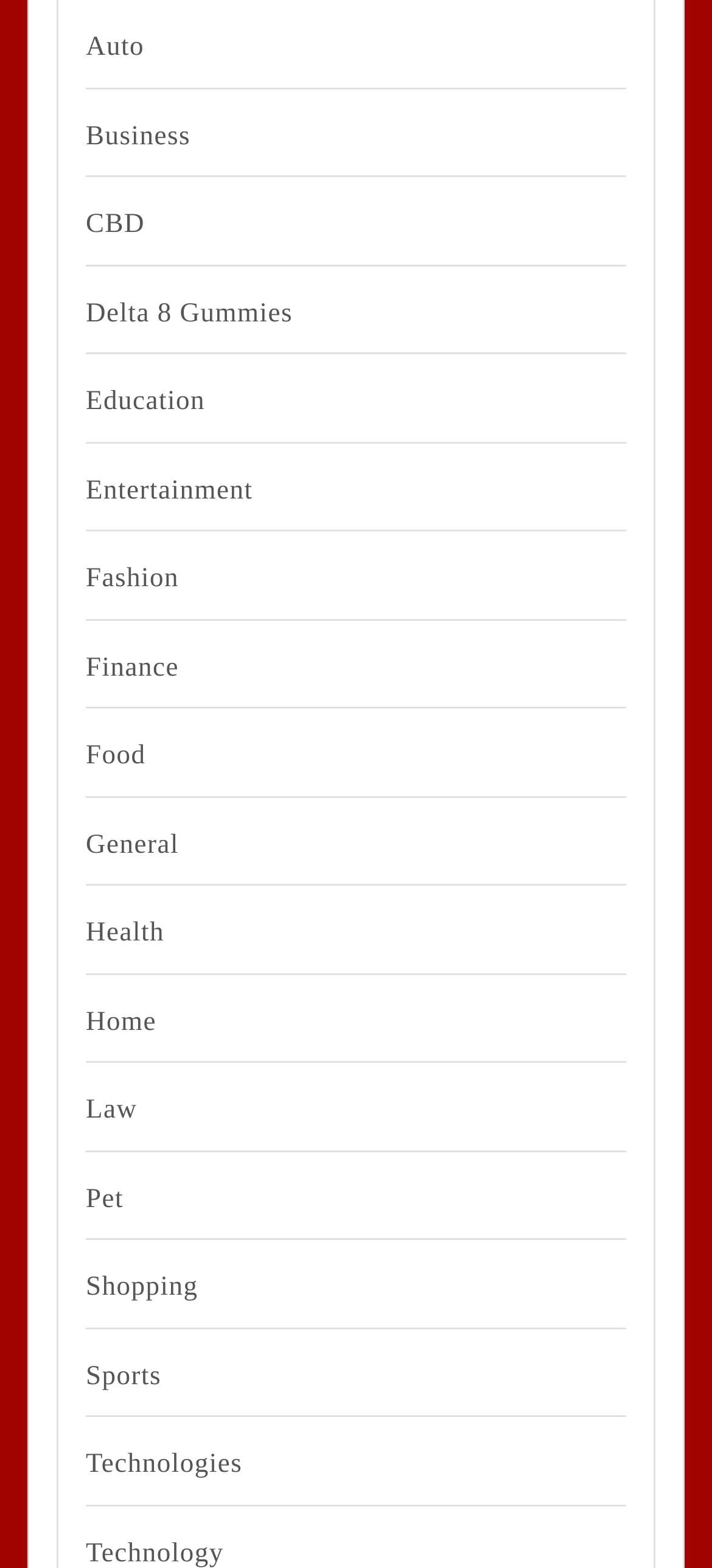What is the last category listed on this webpage?
Utilize the image to construct a detailed and well-explained answer.

I looked at the list of links on the webpage and found that the last category listed is 'Technologies', which is located at the bottom of the list.